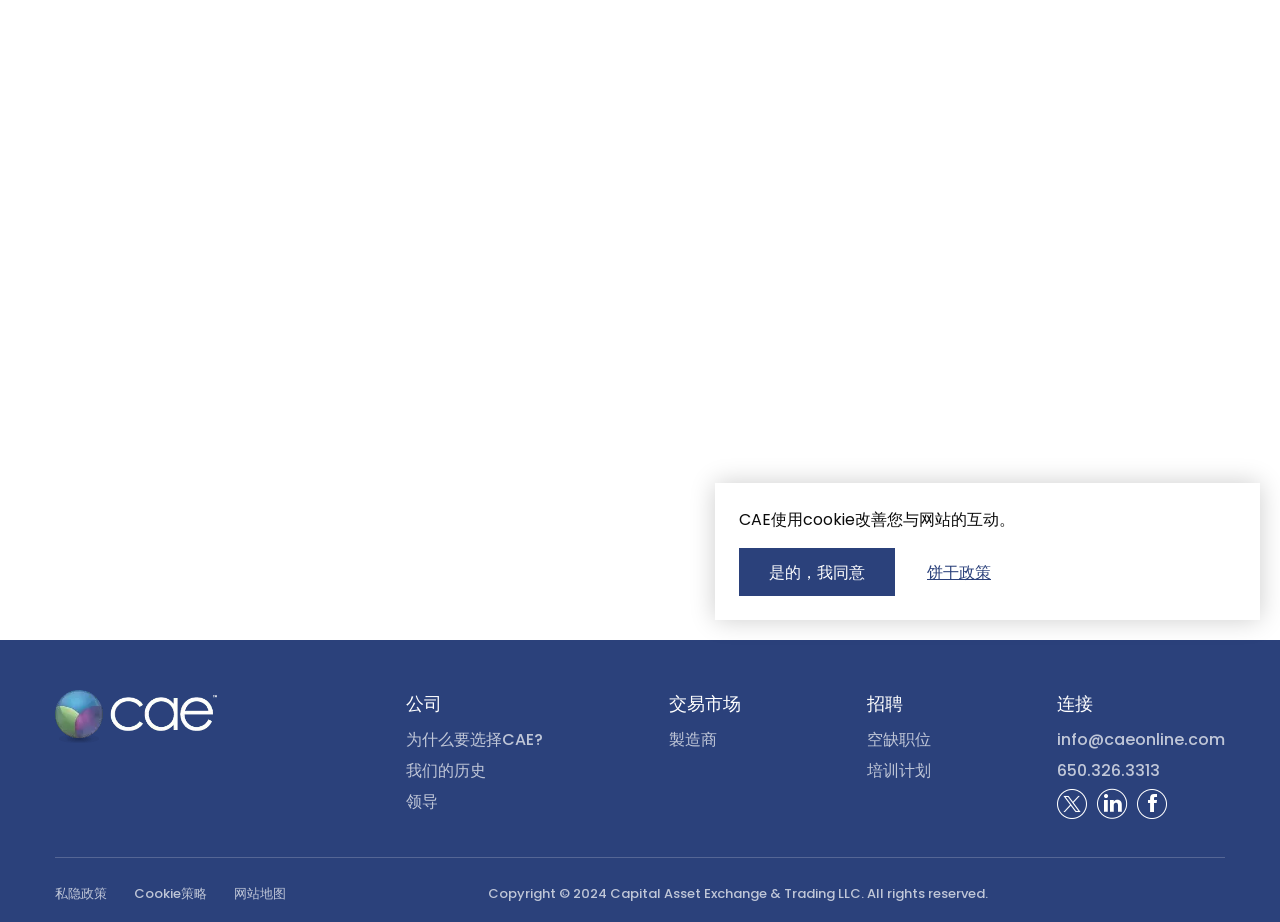Find the bounding box coordinates for the HTML element specified by: "培训计划".

[0.677, 0.822, 0.727, 0.856]